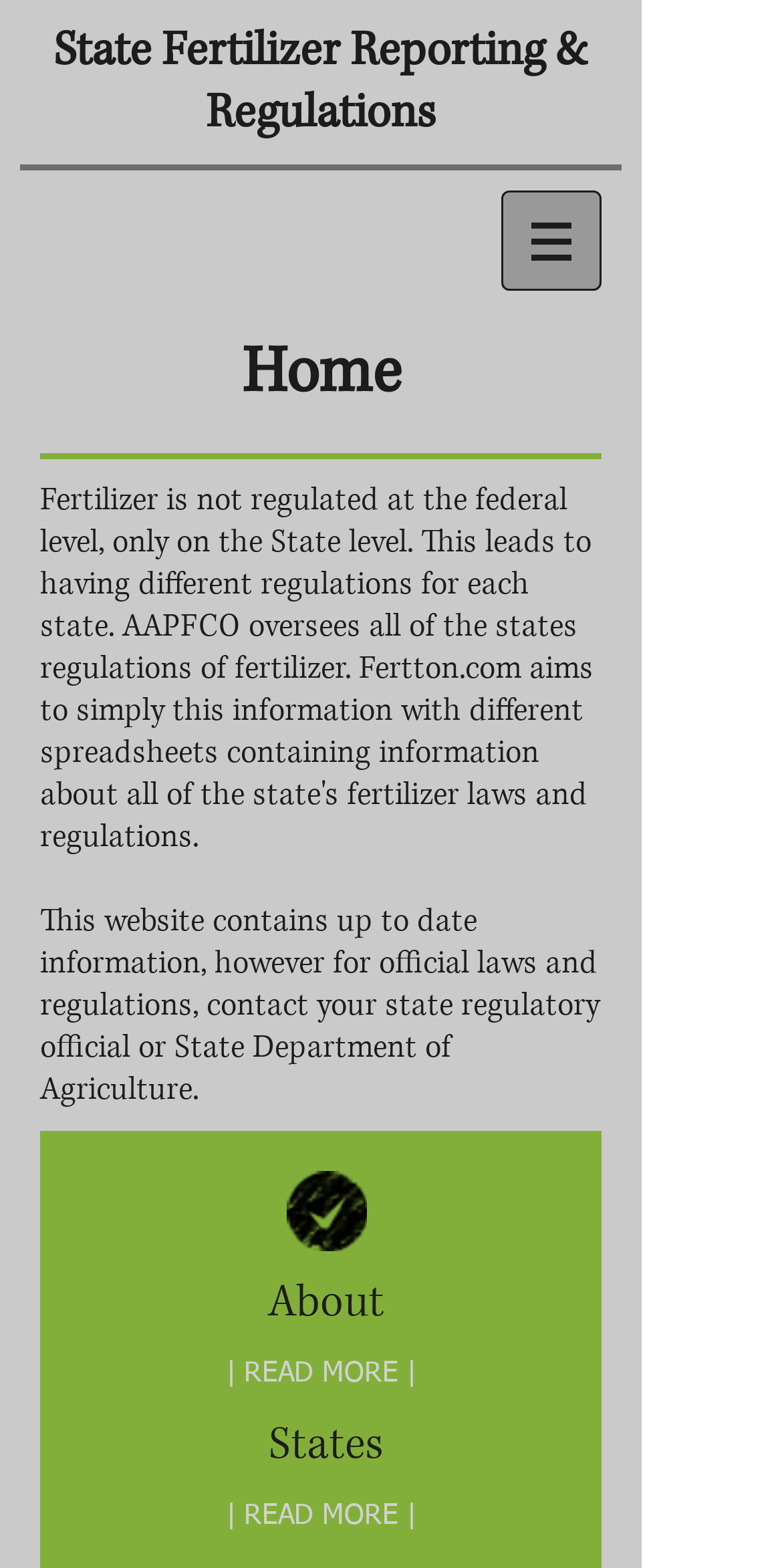Using the information from the screenshot, answer the following question thoroughly:
What is the warning message on this webpage?

The static text on the webpage warns users that for official laws and regulations, they should contact their state regulatory official or State Department of Agriculture, implying that the information on this website is not a substitute for official sources.